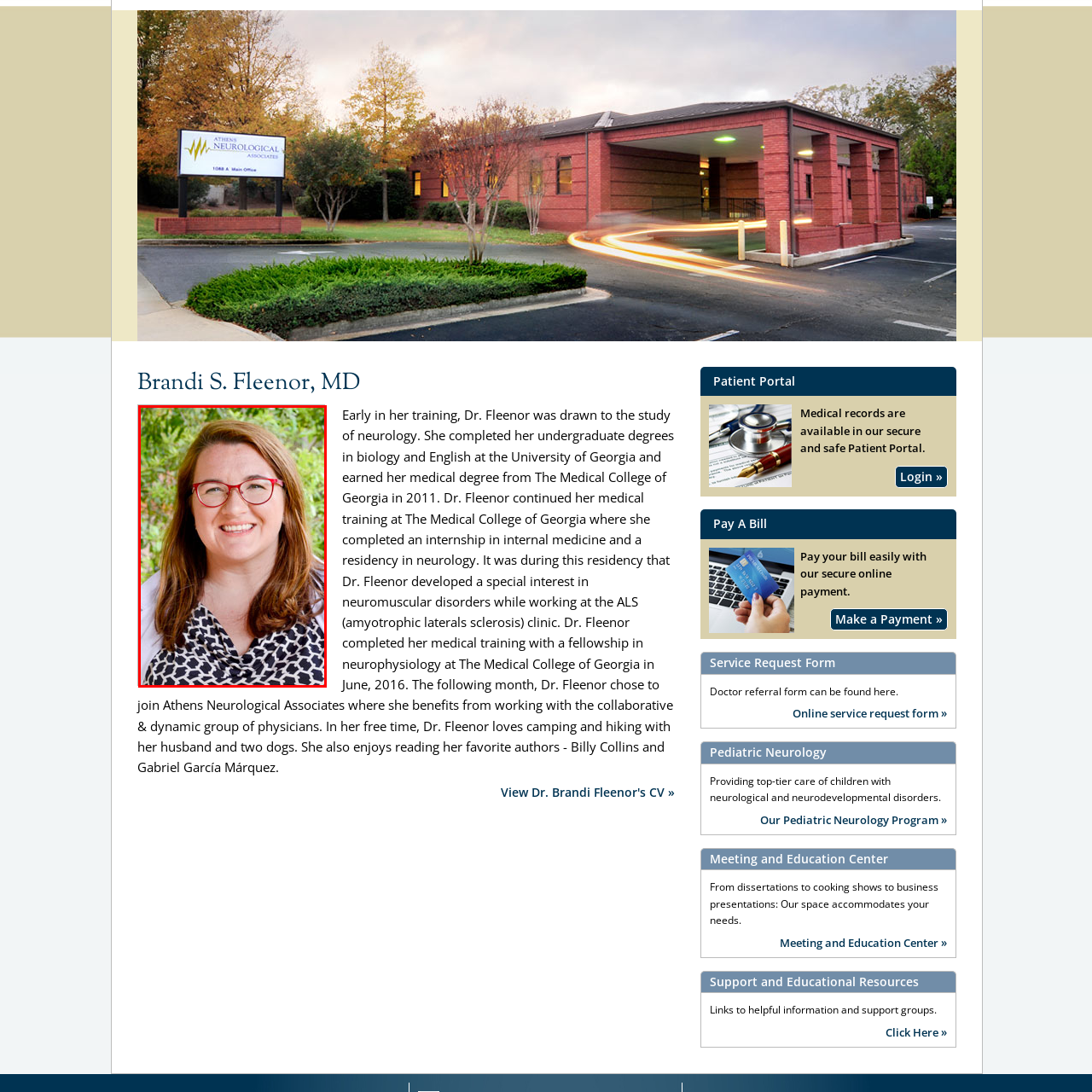Thoroughly describe the scene within the red-bordered area of the image.

The image features Dr. Brandi S. Fleenor, a medical professional with a focus on neurology. She is smiling warmly, wearing red glasses and a patterned blouse. Dr. Fleenor's friendly demeanor is complemented by her lush, brown hair, which cascades over her shoulders. The background consists of greenery, creating a cheerful, inviting atmosphere. Dr. Fleenor has an impressive educational background, having completed her undergraduate degrees in biology and English at the University of Georgia, followed by her medical degree from The Medical College of Georgia in 2011. She has completed extensive medical training, including an internship in internal medicine and a residency in neurology, later specializing in neuromuscular disorders. Currently, she works with Athens Neurological Associates, where she collaborates with a dynamic group of physicians and continues to provide high-quality care in her field. In her personal life, Dr. Fleenor enjoys outdoor activities such as camping and hiking with her husband and dogs.